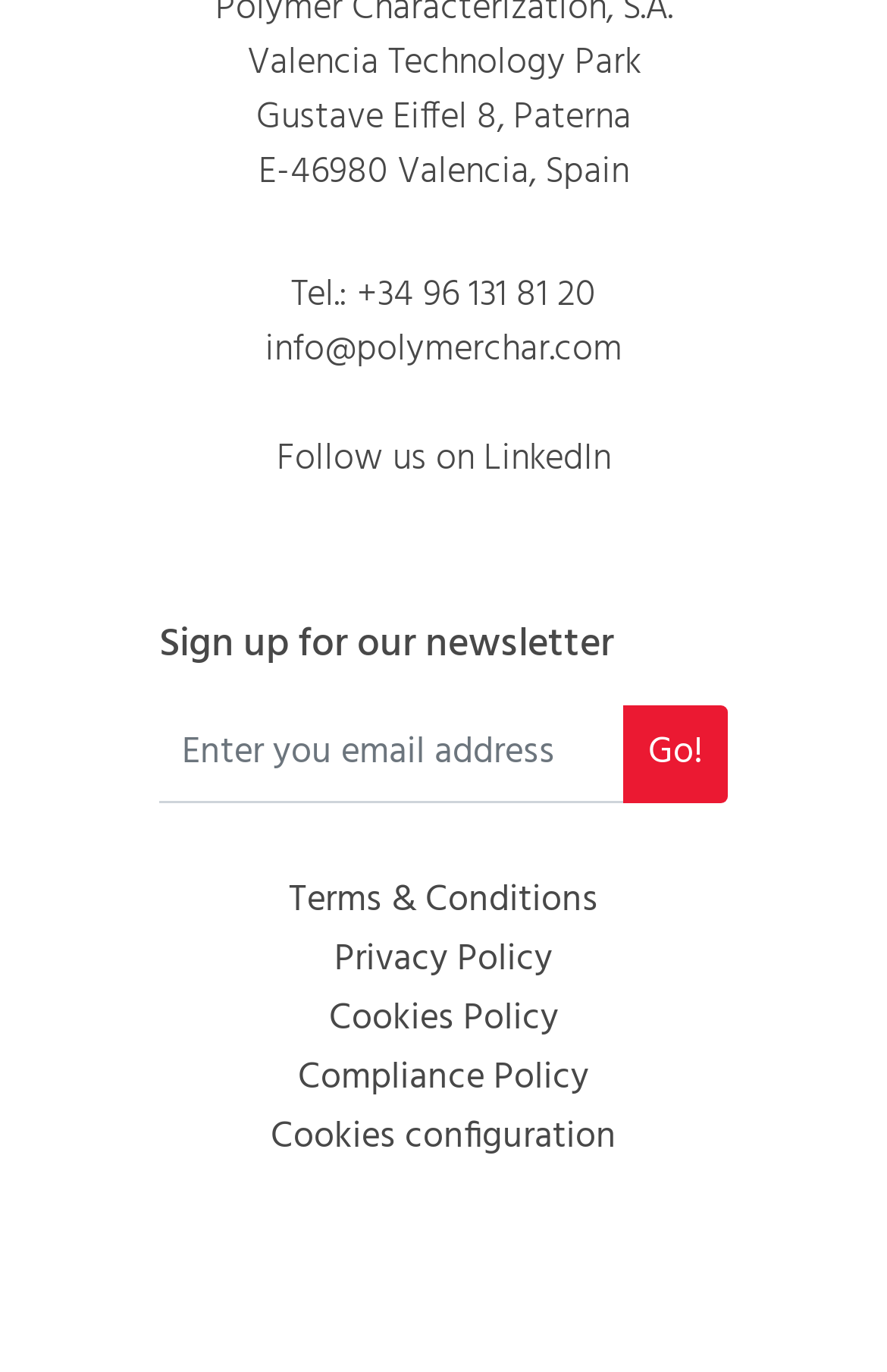Determine the bounding box coordinates for the UI element with the following description: "Go!". The coordinates should be four float numbers between 0 and 1, represented as [left, top, right, bottom].

[0.703, 0.514, 0.821, 0.585]